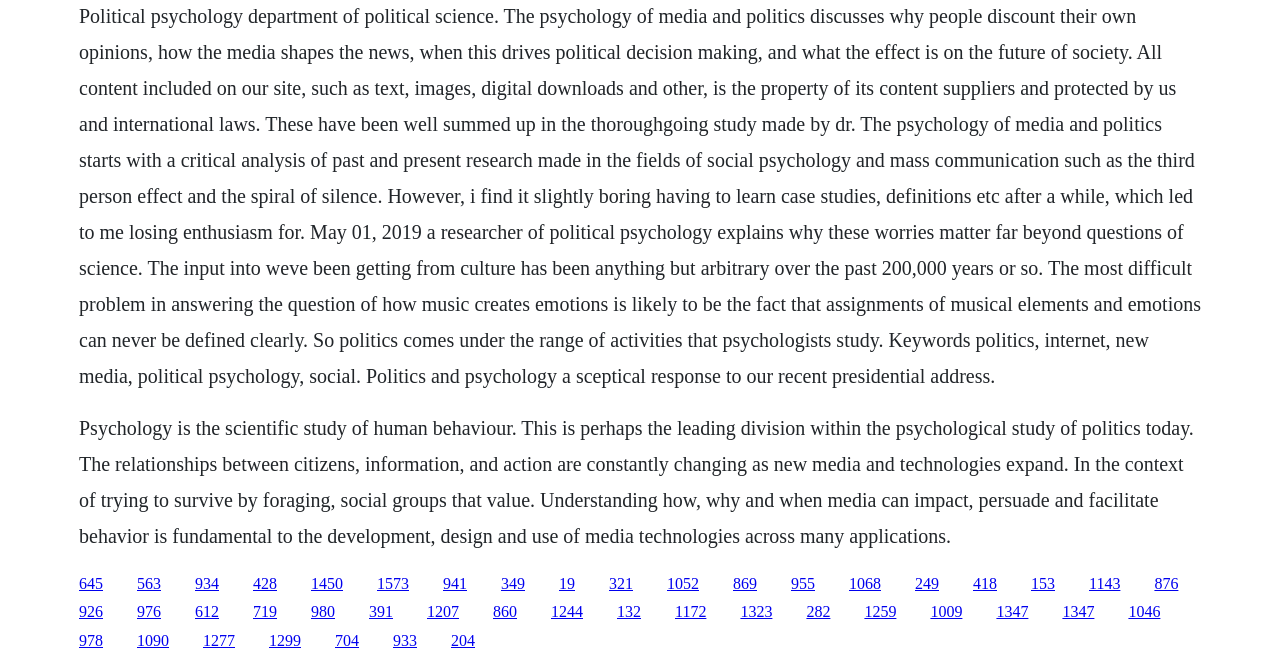What is the study of politics and psychology?
Based on the image, answer the question with a single word or brief phrase.

Political psychology